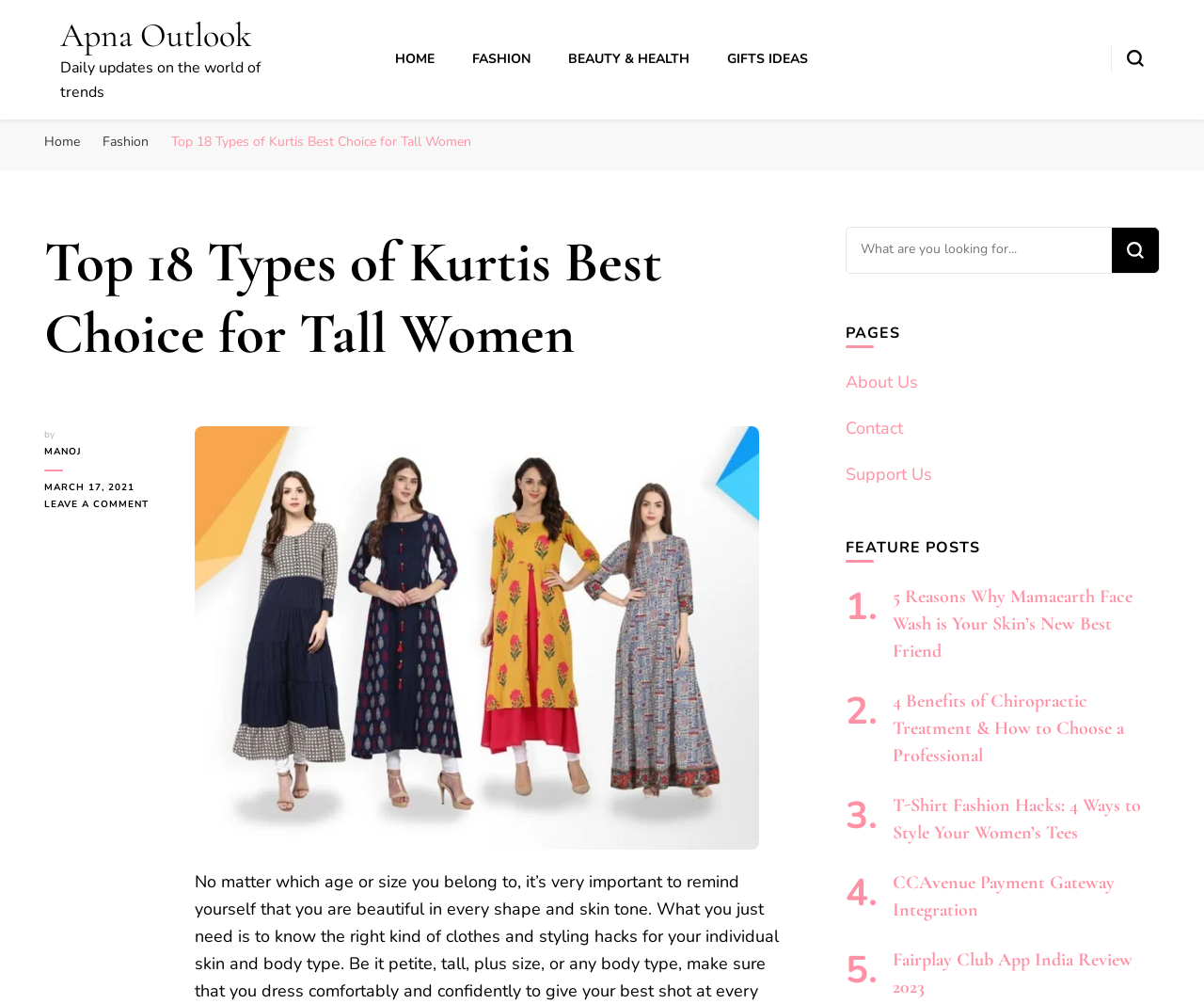What is the name of the first feature post?
Provide an in-depth answer to the question, covering all aspects.

The name of the first feature post can be found by looking at the 'FEATURE POSTS' section, where the first link says '5 Reasons Why Mamaearth Face Wash is Your Skin’s New Best Friend', indicating that this is the name of the first feature post.